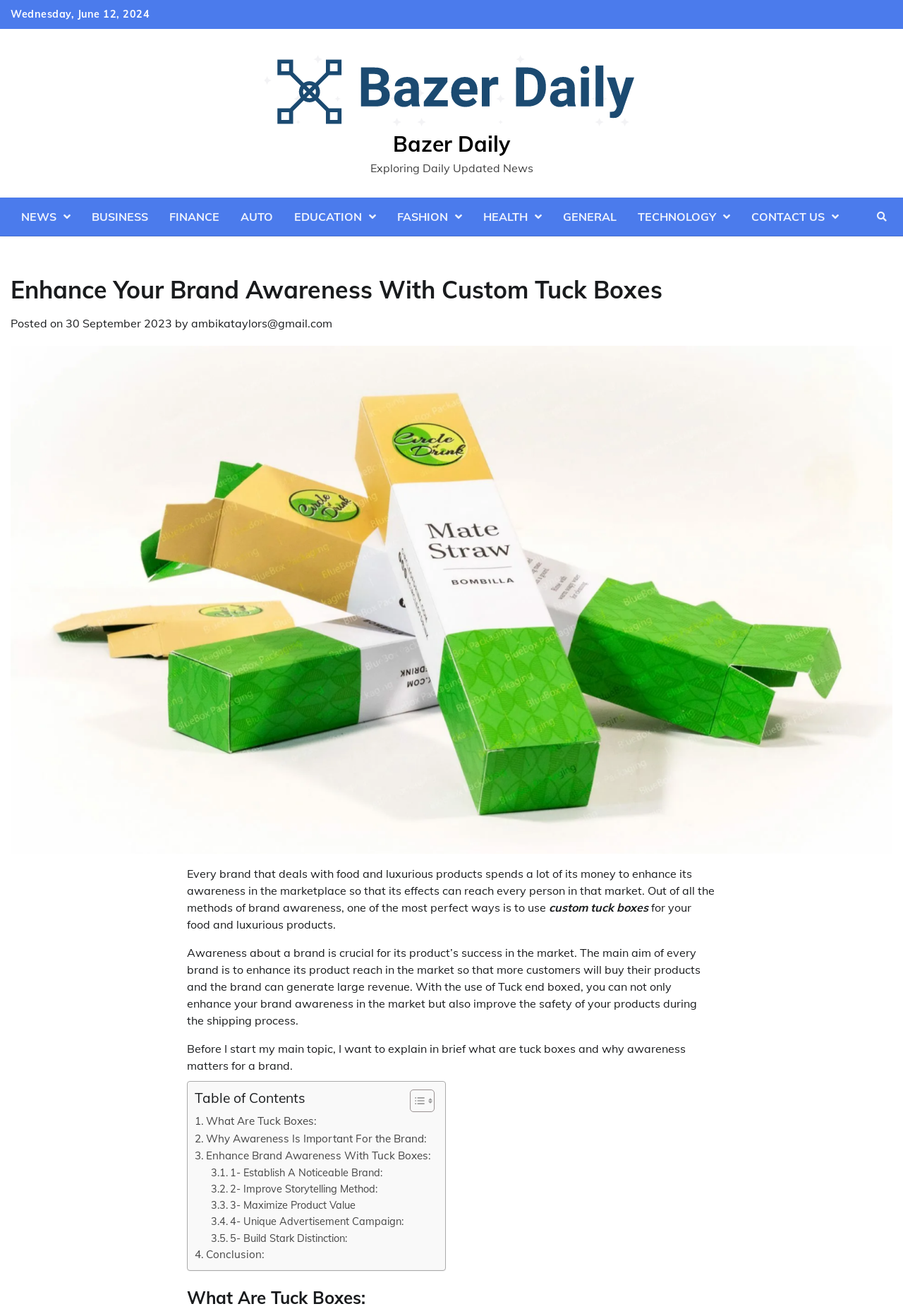Locate and provide the bounding box coordinates for the HTML element that matches this description: "Contact Us".

[0.82, 0.15, 0.941, 0.179]